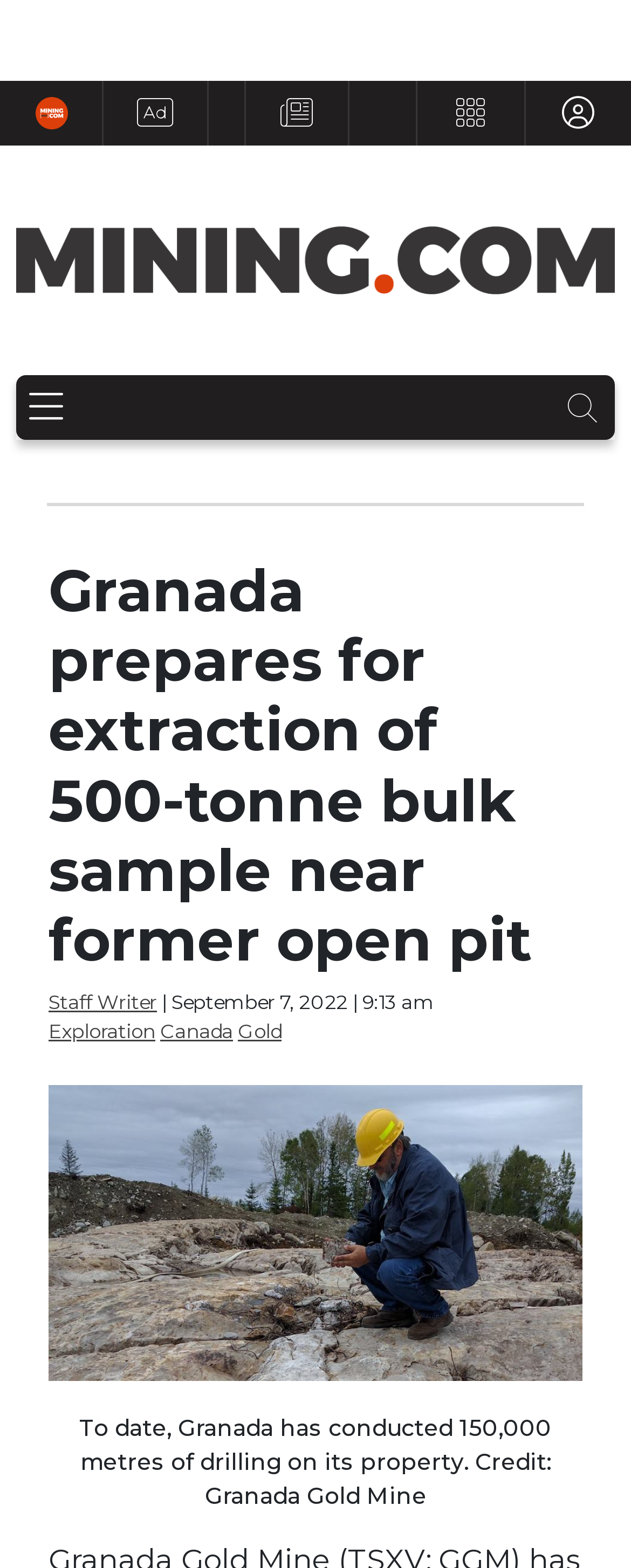Specify the bounding box coordinates of the region I need to click to perform the following instruction: "Click the link to RSS". The coordinates must be four float numbers in the range of 0 to 1, i.e., [left, top, right, bottom].

[0.33, 0.052, 0.386, 0.093]